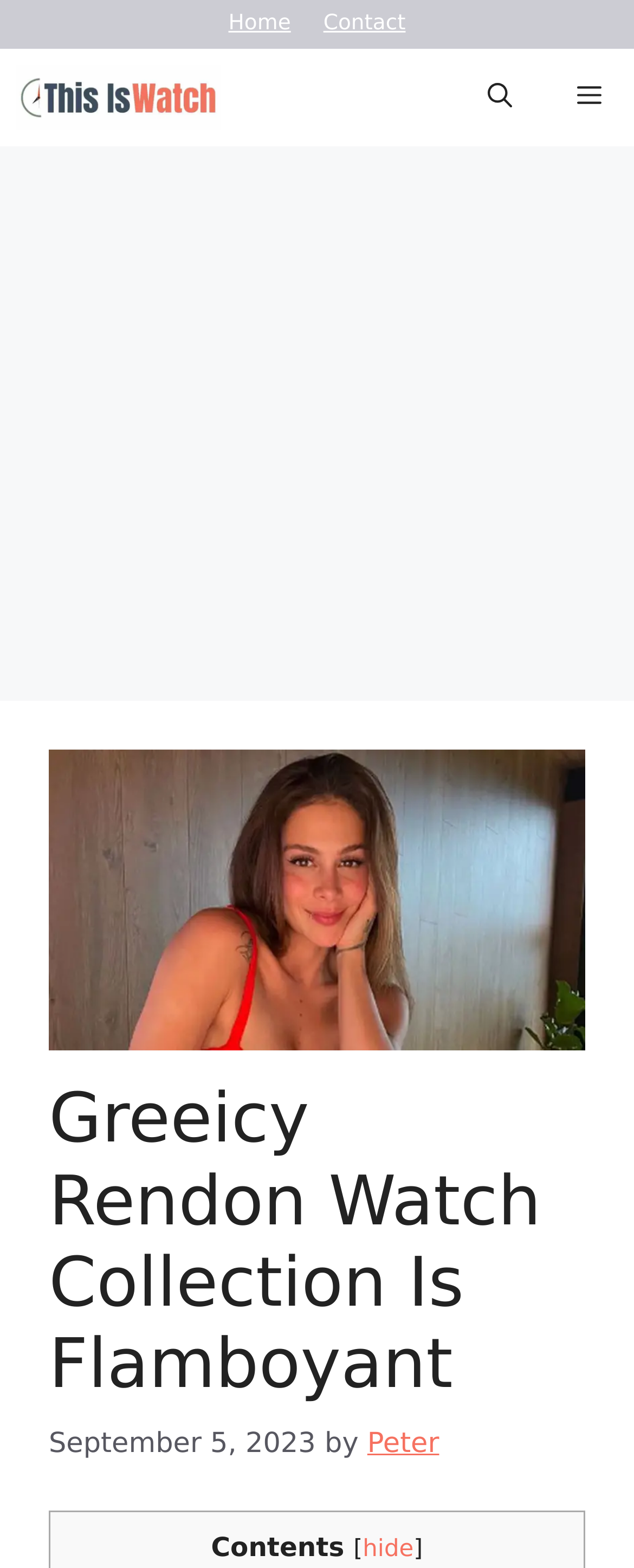Find and indicate the bounding box coordinates of the region you should select to follow the given instruction: "go to contact page".

[0.51, 0.007, 0.64, 0.023]